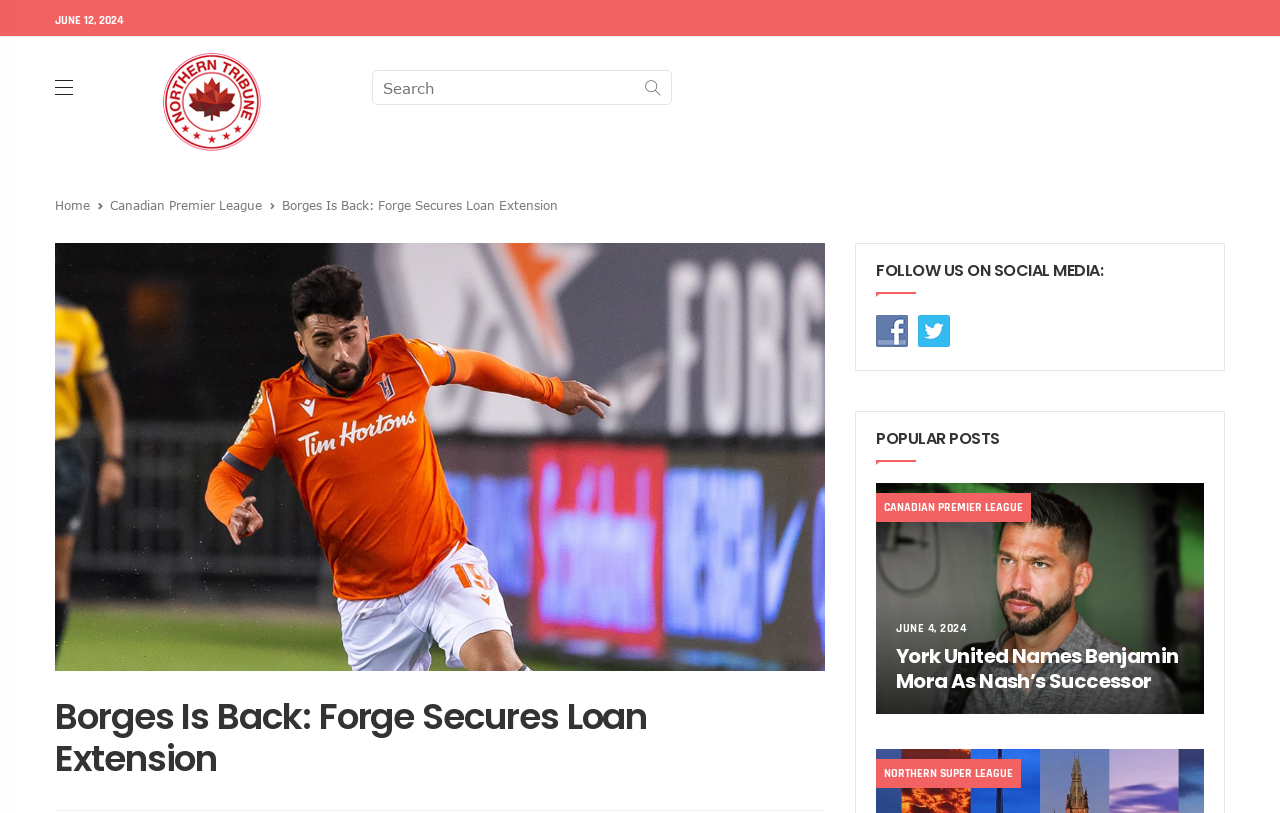Examine the image carefully and respond to the question with a detailed answer: 
What is the date of the article?

I found the date of the article by looking at the top of the webpage, where it says 'JUNE 12, 2024' in a static text element.